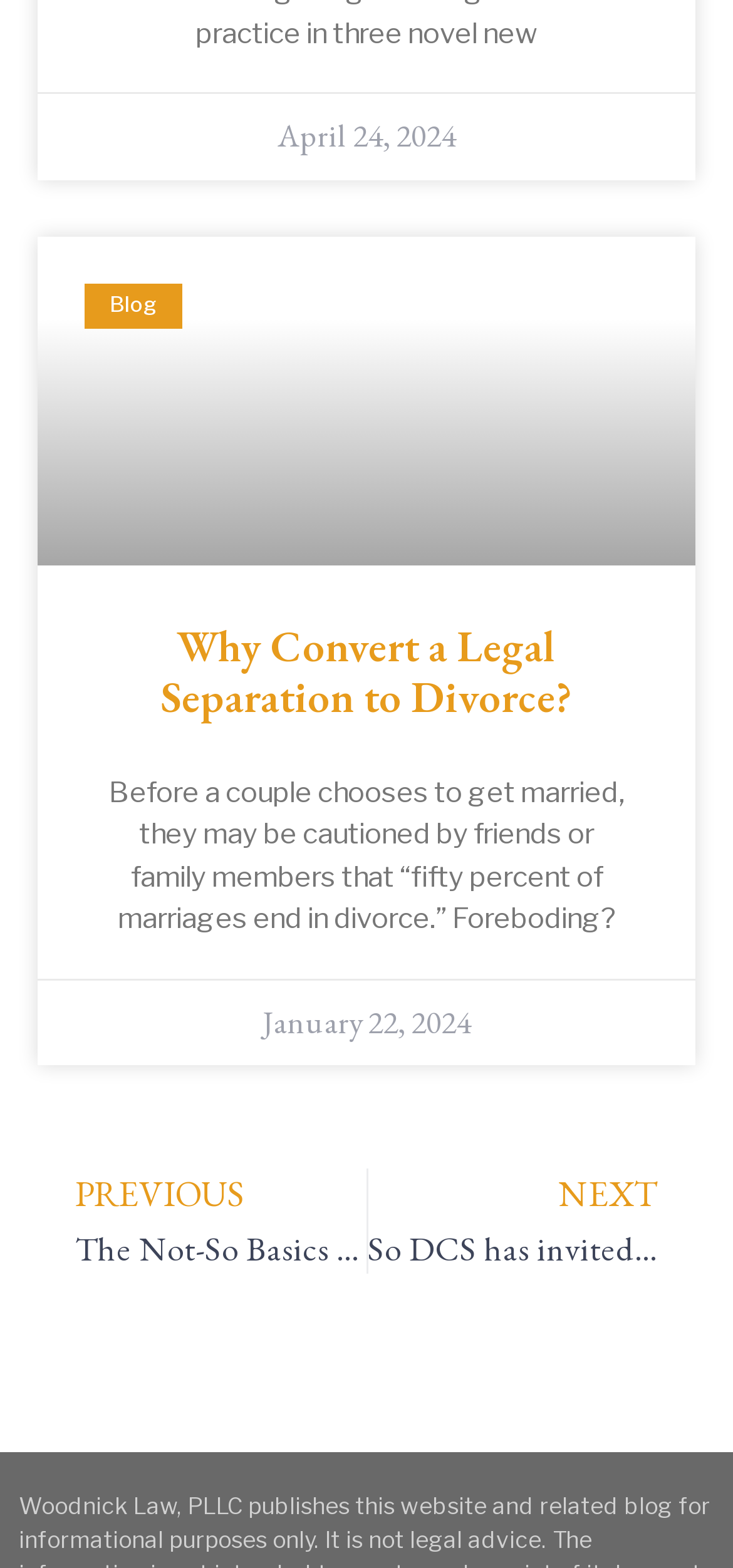What is the date of the blog post?
Please respond to the question with as much detail as possible.

The date of the blog post can be found at the top of the webpage, where it says 'April 24, 2024' in a static text element.